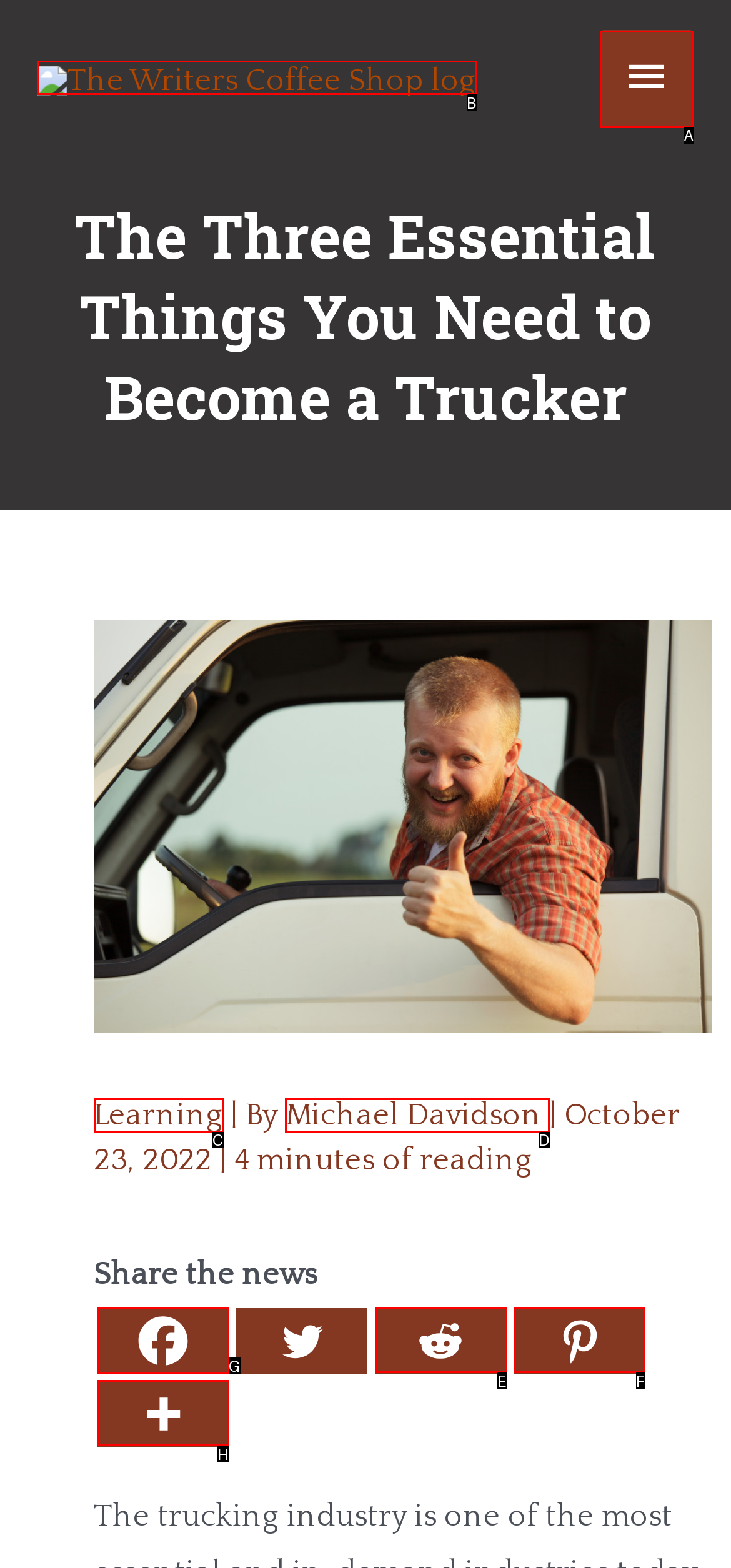What letter corresponds to the UI element to complete this task: Share the news on Facebook
Answer directly with the letter.

G